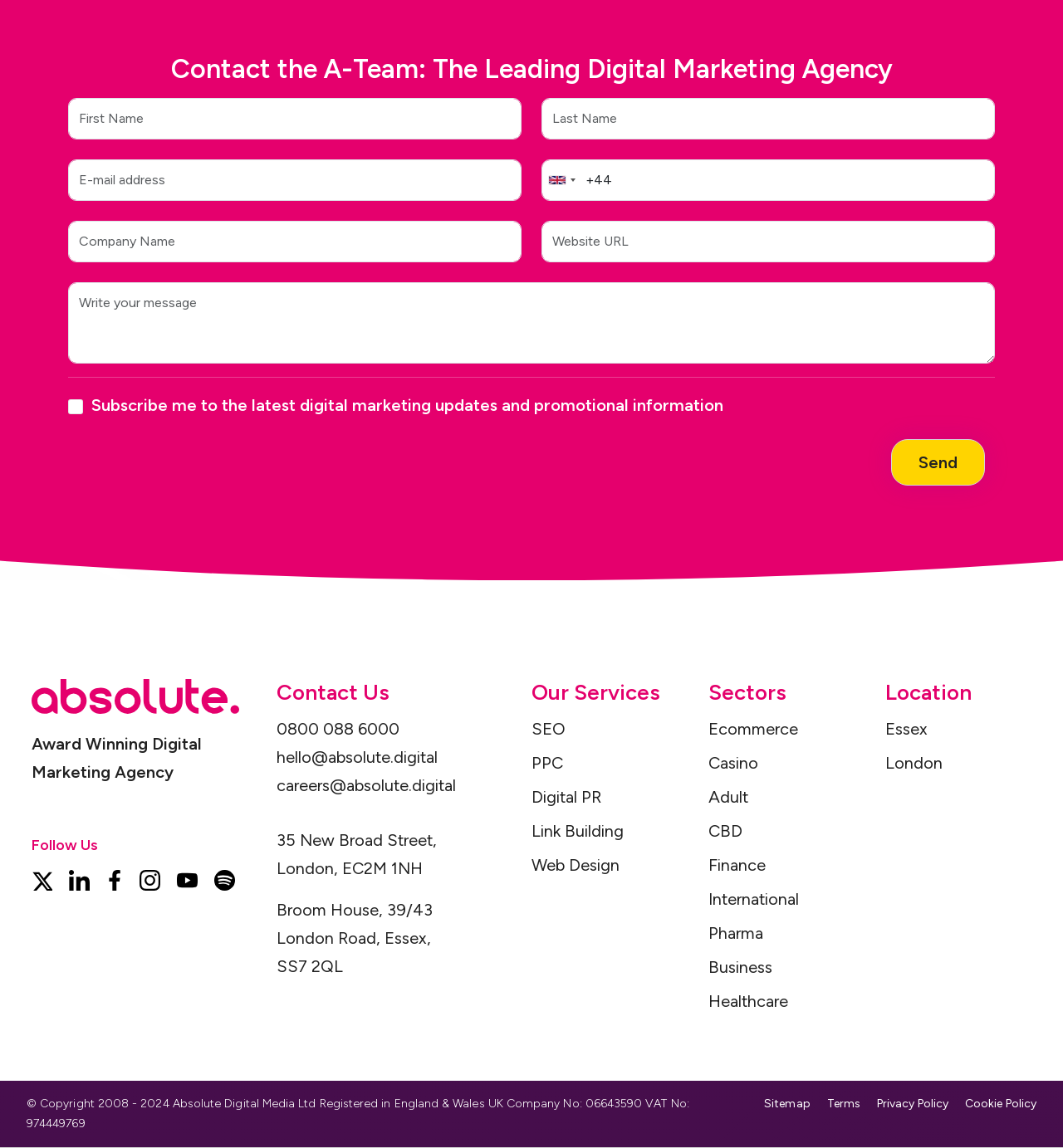What are the services offered by the agency?
Provide an in-depth answer to the question, covering all aspects.

The services offered by the agency can be found in the section 'Our Services', which lists SEO, PPC, Digital PR, Link Building, and Web Design as the services provided.